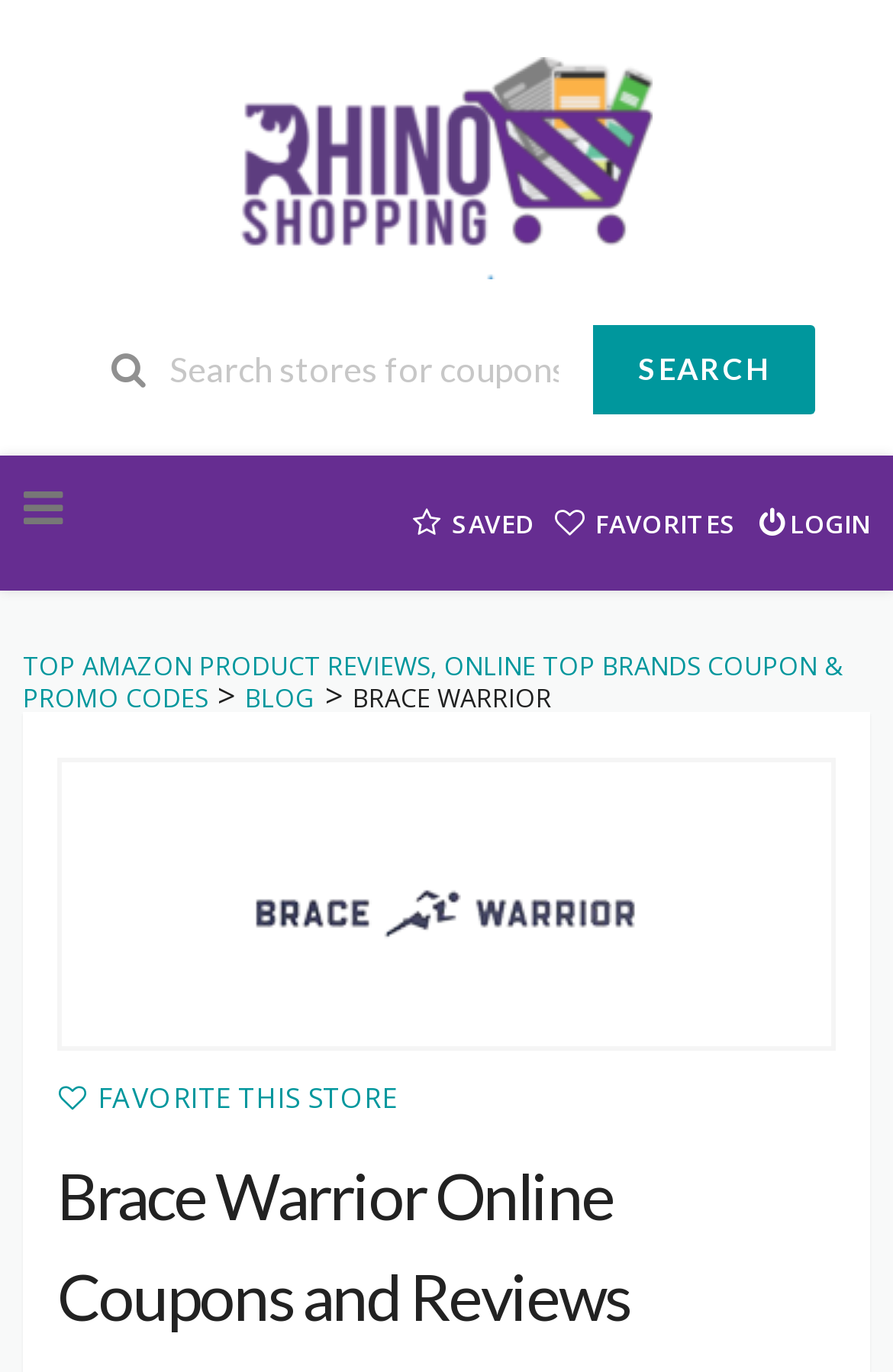Construct a comprehensive caption that outlines the webpage's structure and content.

The webpage is about Brace Warrior Coupon Codes, offering discounts and reviews. At the top, there is a link to "Top Amazon Product Reviews, Online Top Brands Coupon & Promo Codes" accompanied by an image. Below this, a search bar is located, where users can input keywords to search for coupons and deals. A "SEARCH" button is placed to the right of the search bar.

On the top-right corner, there are three links: "SAVED", "FAVORITES", and "LOGIN", represented by icons. Below these links, a horizontal navigation menu is present, featuring links to "TOP AMAZON PRODUCT REVIEWS, ONLINE TOP BRANDS COUPON & PROMO CODES", "BLOG", and "BRACE WARRIOR".

Further down, a prominent link to "Shop Brace Warrior" is displayed, taking up most of the width. Below this, a "FAVORITE THIS STORE" link is positioned, accompanied by an icon. The main content of the page is headed by "Brace Warrior Online Coupons and Reviews", which suggests that the page will provide information about coupons, reviews, and shopping guides for Brace Warrior products.